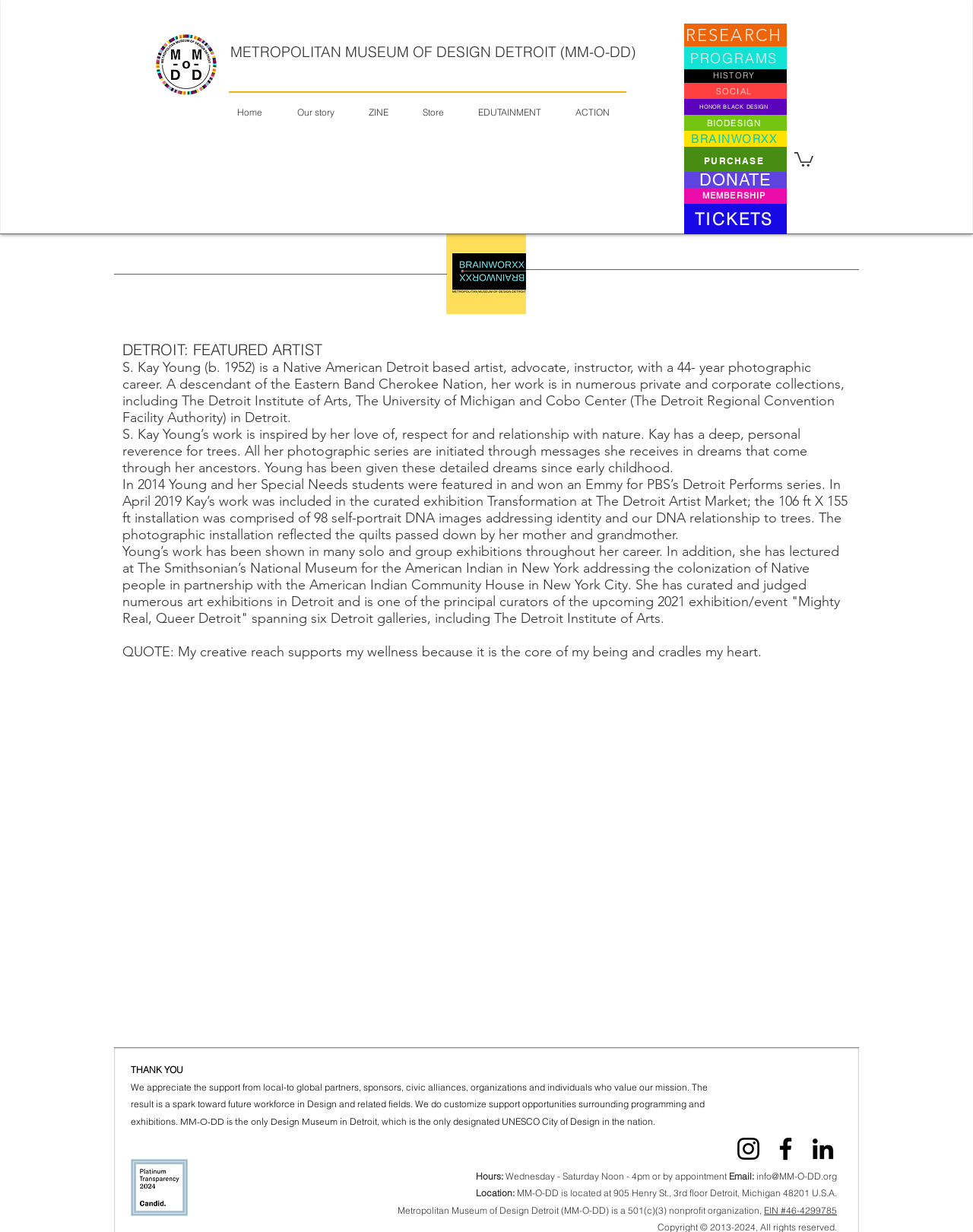Respond with a single word or phrase:
What are the social media platforms that the museum is on?

Instagram, Facebook, LinkedIn